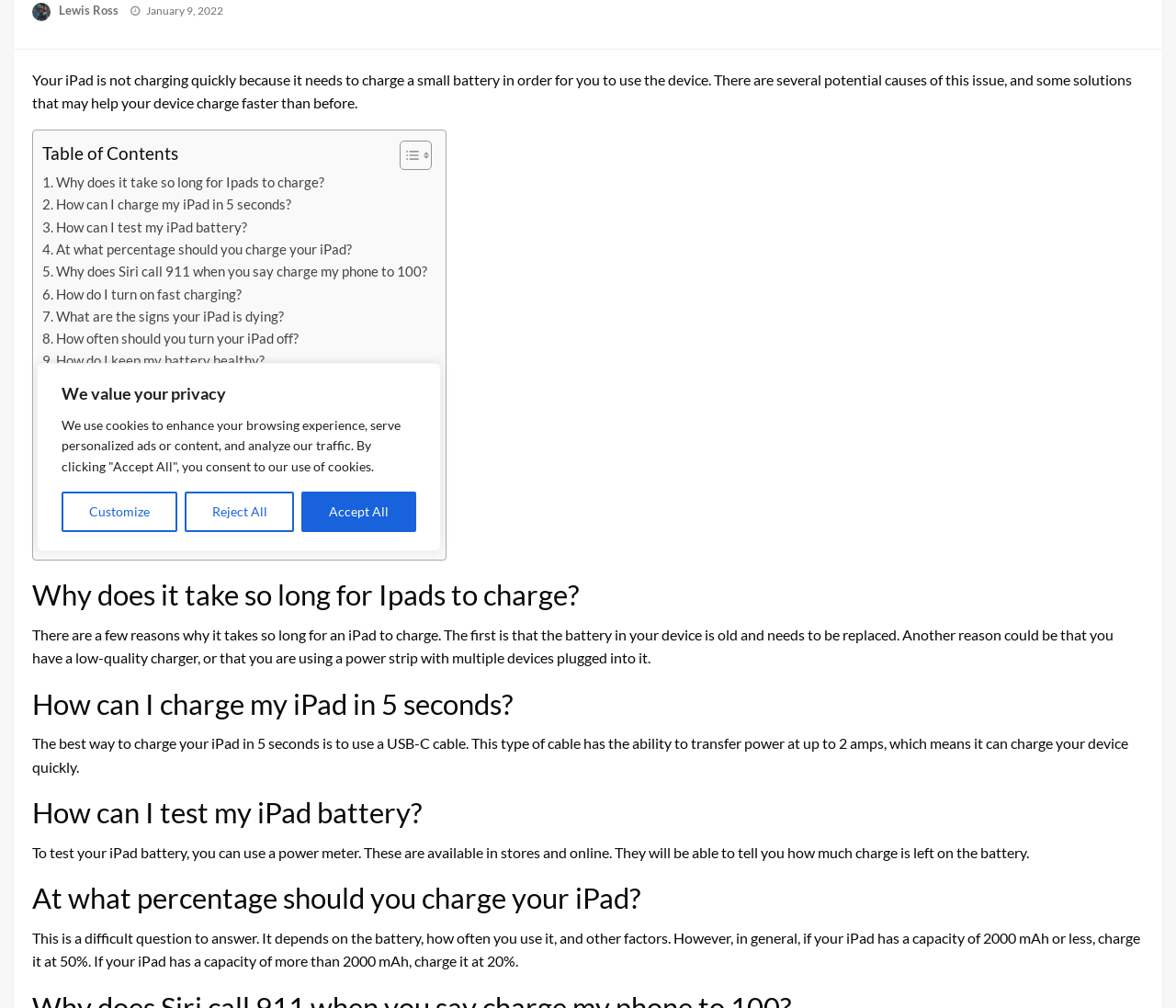Find the bounding box coordinates for the element described here: "Customize".

[0.052, 0.488, 0.151, 0.528]